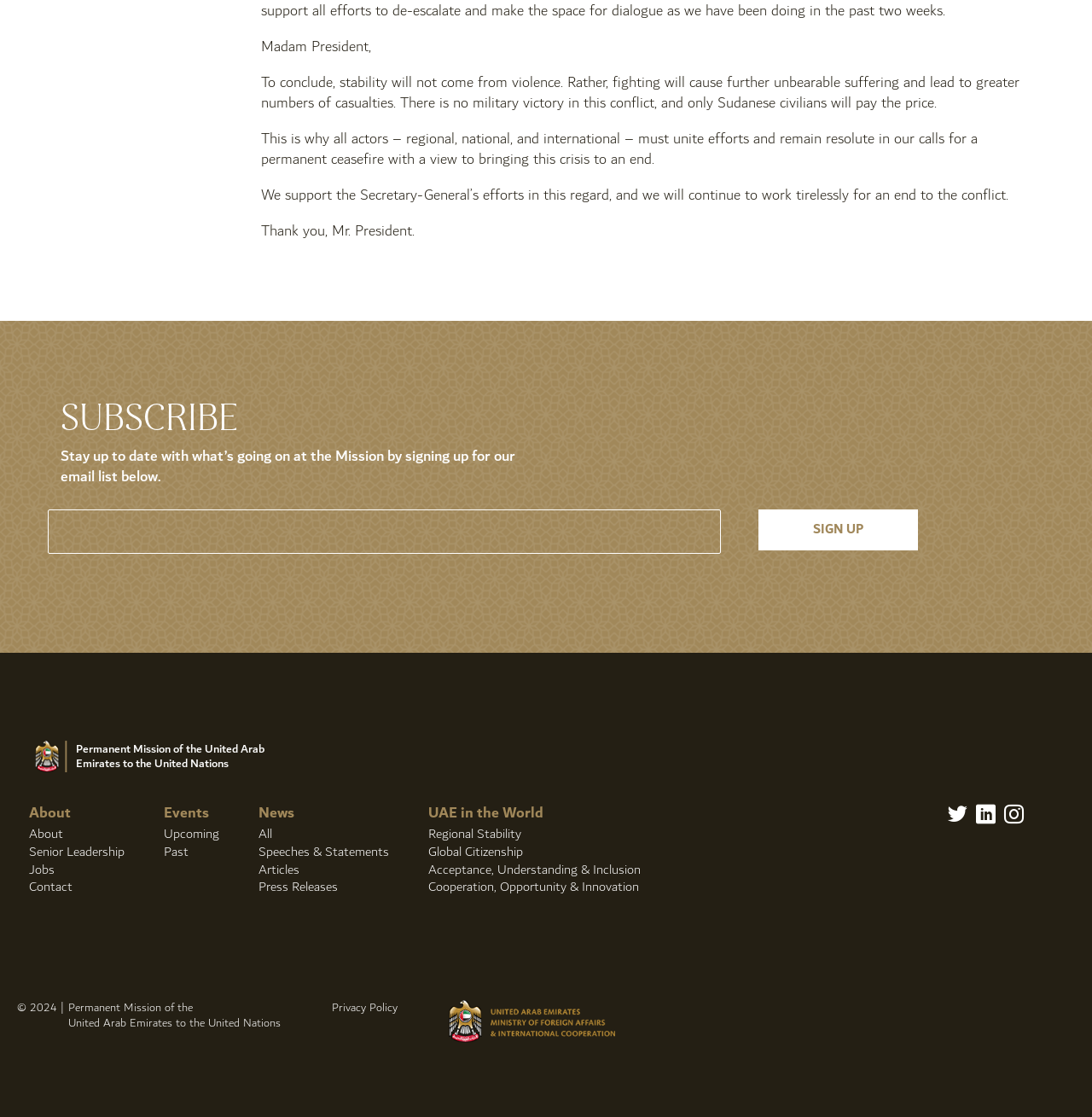Determine the bounding box for the UI element that matches this description: "Jobs".

[0.027, 0.769, 0.05, 0.788]